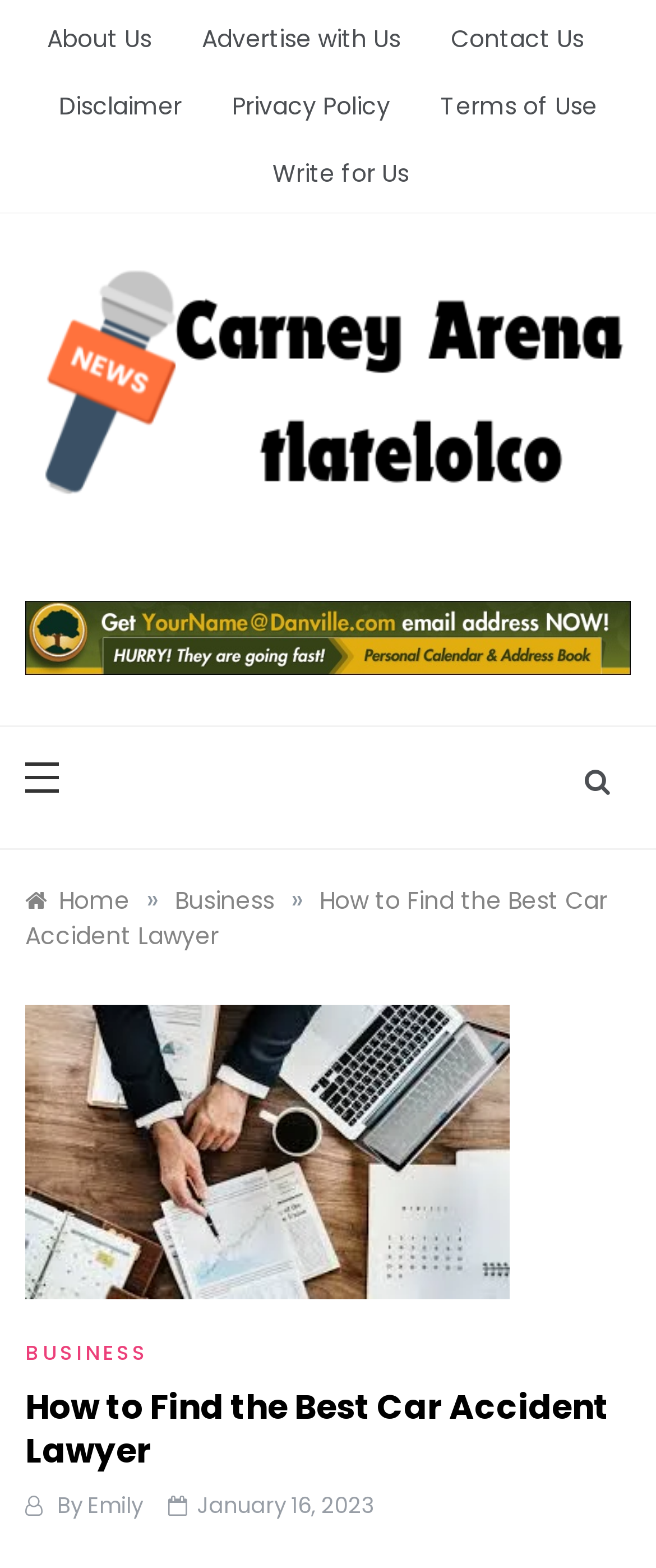Please determine the bounding box coordinates of the area that needs to be clicked to complete this task: 'write for us'. The coordinates must be four float numbers between 0 and 1, formatted as [left, top, right, bottom].

[0.377, 0.089, 0.623, 0.132]